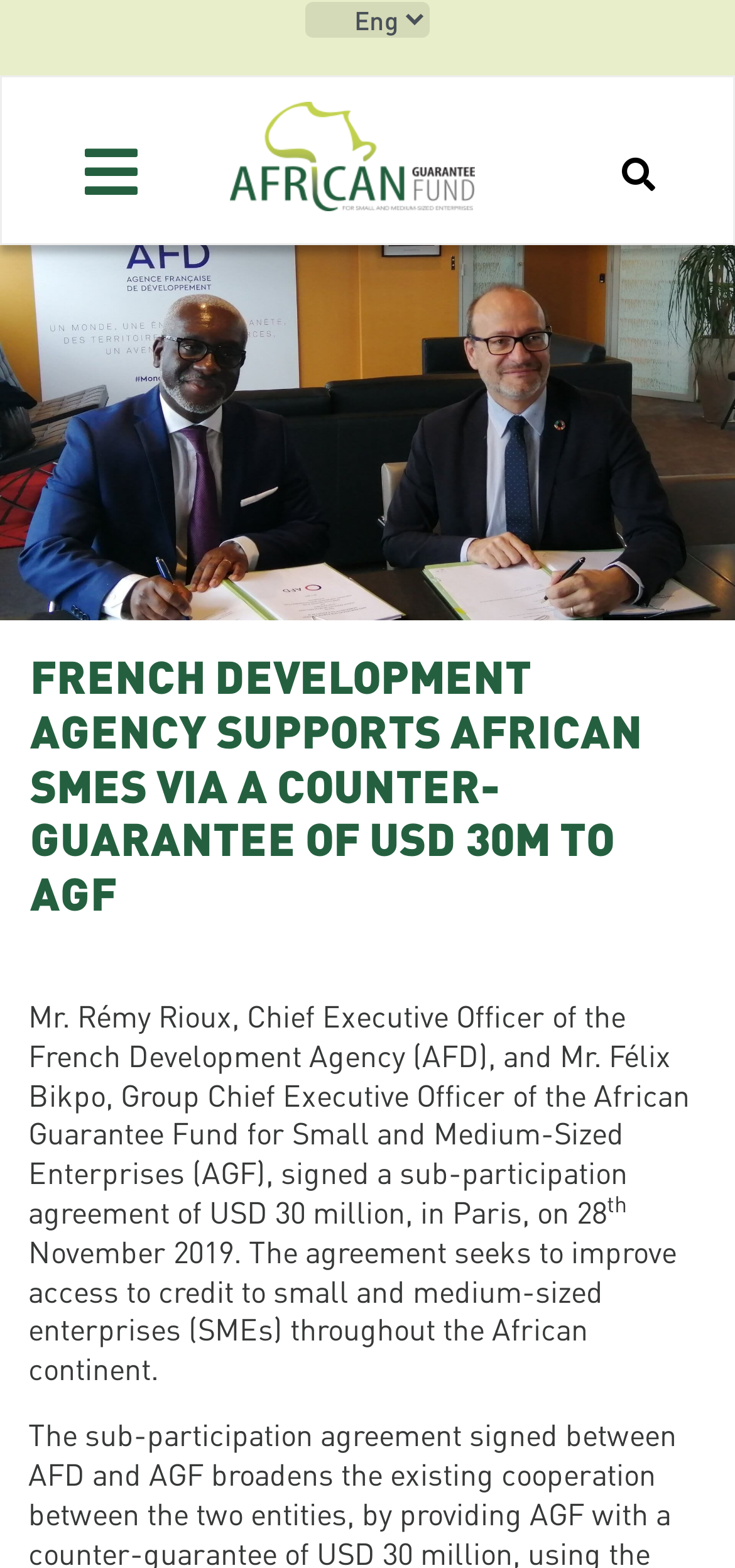Answer the question below using just one word or a short phrase: 
How much is the counter-guarantee of USD?

30M